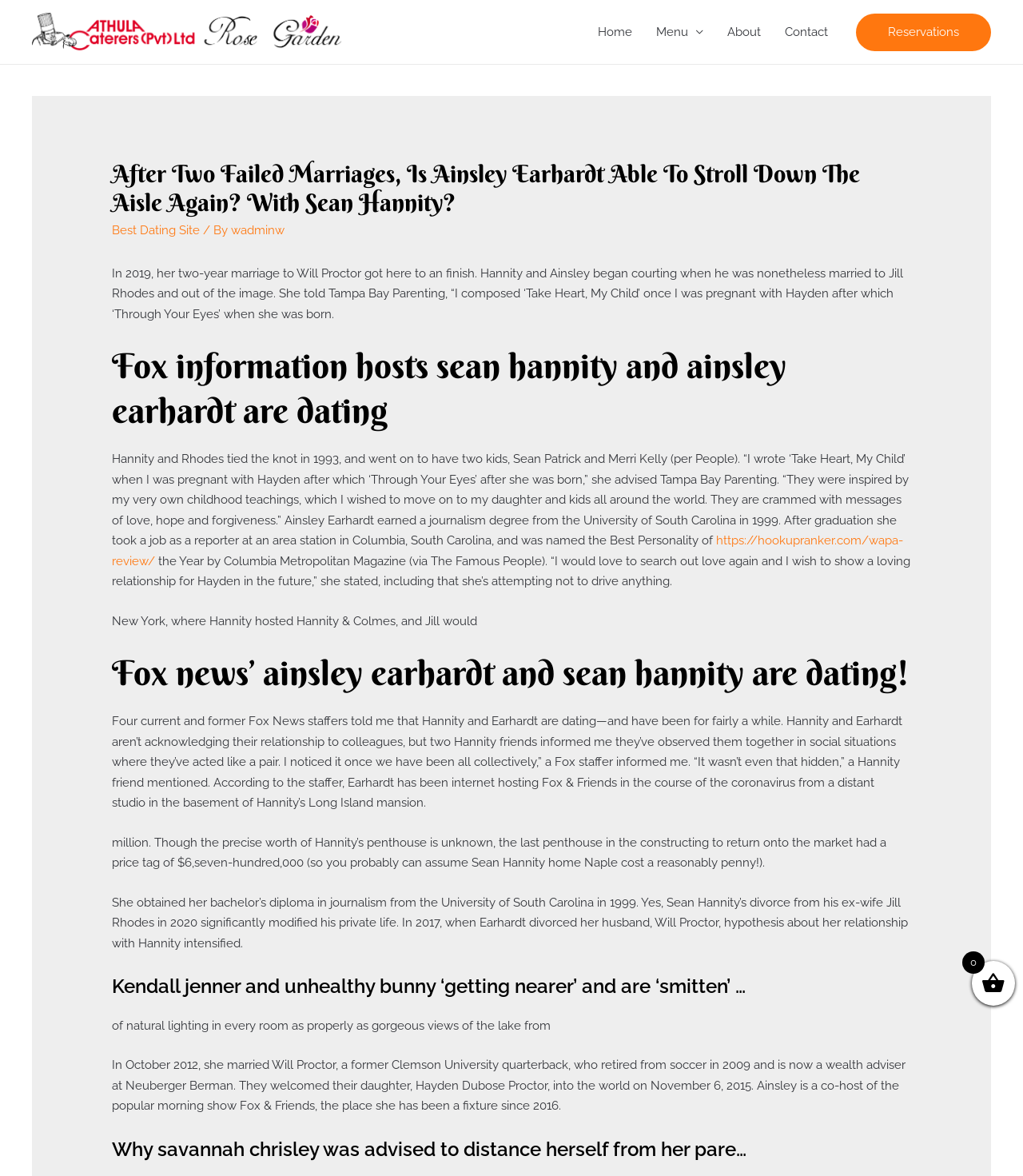What is the name of the magazine that named Ainsley Earhardt the Best Personality of the Year?
Analyze the screenshot and provide a detailed answer to the question.

I found this answer by reading the text on the webpage, which mentions that Ainsley Earhardt was named the Best Personality of the Year by Columbia Metropolitan Magazine.